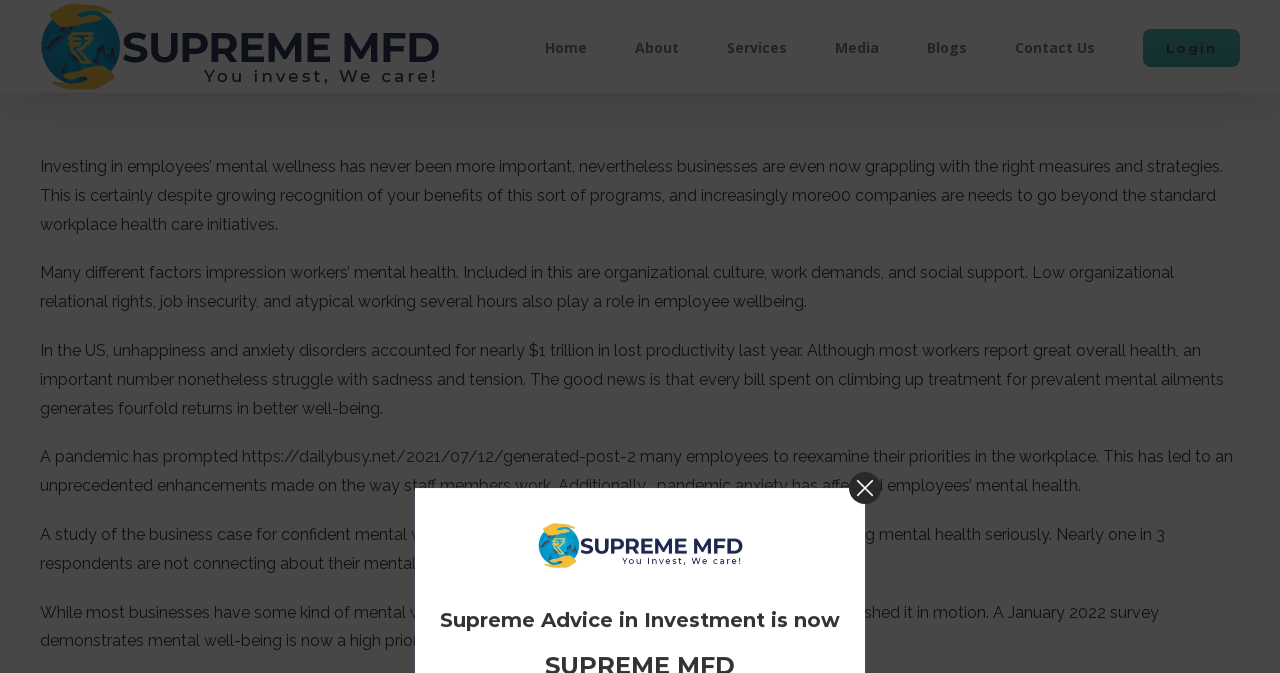Are there any images on the webpage?
Use the screenshot to answer the question with a single word or phrase.

Yes